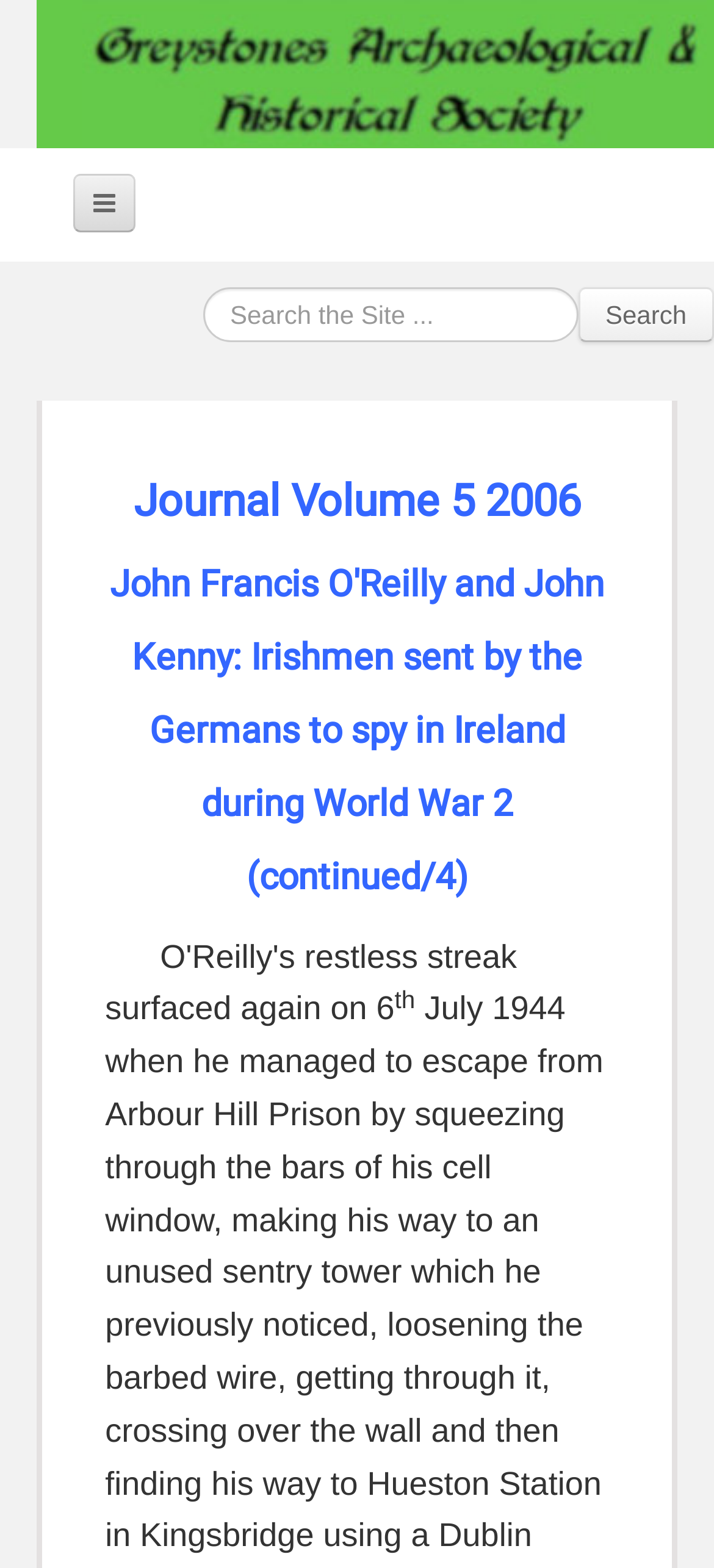How many headings are there on the page?
Answer the question using a single word or phrase, according to the image.

2